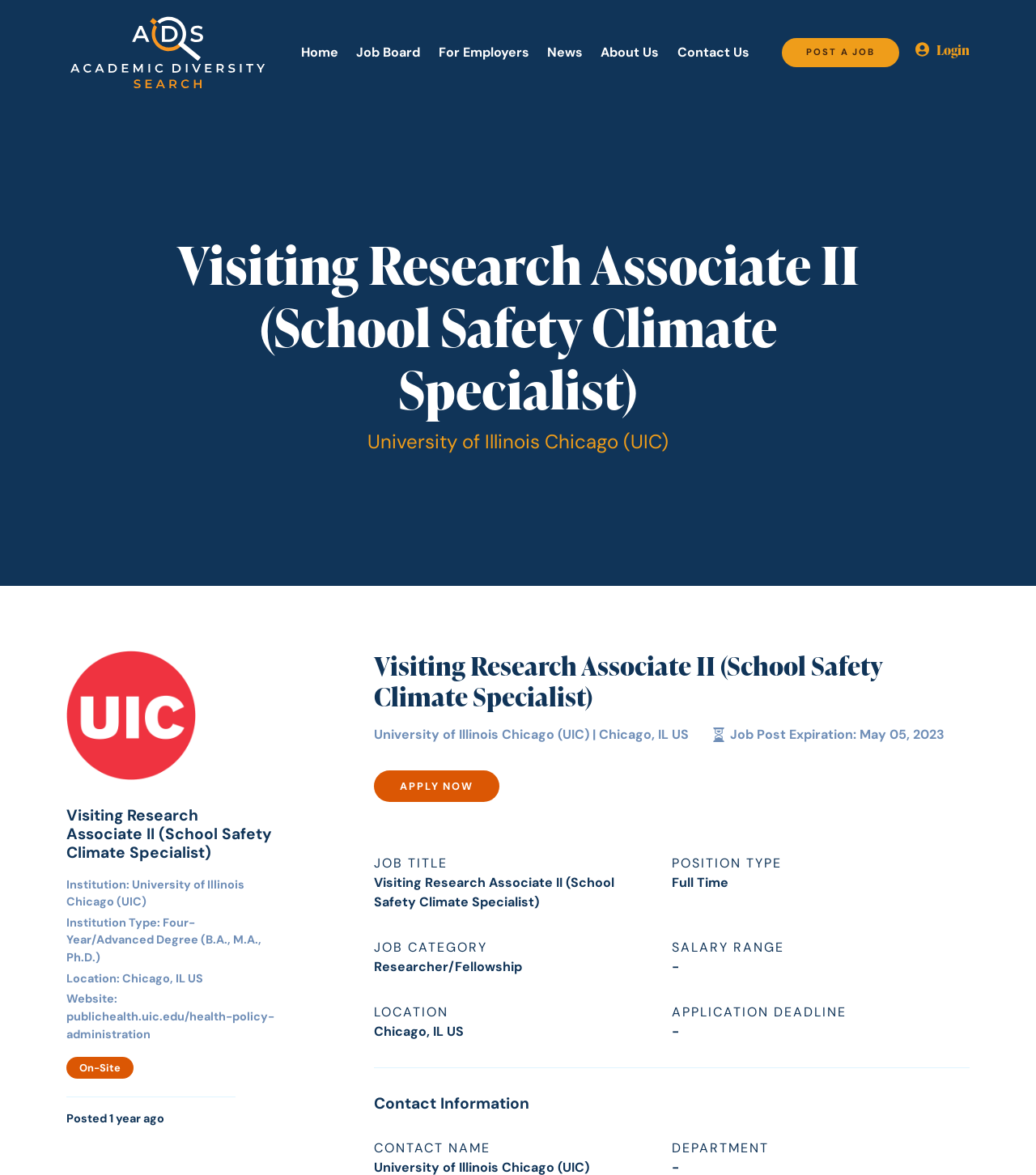Generate a detailed explanation of the webpage's features and information.

This webpage appears to be a job posting for a Visiting Research Associate II position at the University of Illinois Chicago (UIC). At the top left corner, there is a logo image, and next to it, a navigation menu with links to "Home", "Job Board", "For Employers", "News", "About Us", and "Contact Us". On the top right corner, there are two links: "POST A JOB" and "Login".

Below the navigation menu, there is a header section with the job title "Visiting Research Associate II (School Safety Climate Specialist)" and the institution's name "University of Illinois Chicago (UIC)". There is also an image of the university's logo.

The main content of the page is divided into sections. The first section provides an overview of the job, including the institution, institution type, location, and website. Below this section, there is a heading with the job title again, followed by a section with details about the job posting, including the posting date, expiration date, and an "APPLY NOW" link.

The next section is divided into several subsections, each with a heading and corresponding details. These subsections include "JOB TITLE", "POSITION TYPE", "JOB CATEGORY", "SALARY RANGE", "LOCATION", and "APPLICATION DEADLINE". Each subsection has a brief description or value associated with it.

Finally, at the bottom of the page, there is a "Contact Information" section with headings for "CONTACT NAME" and "DEPARTMENT".